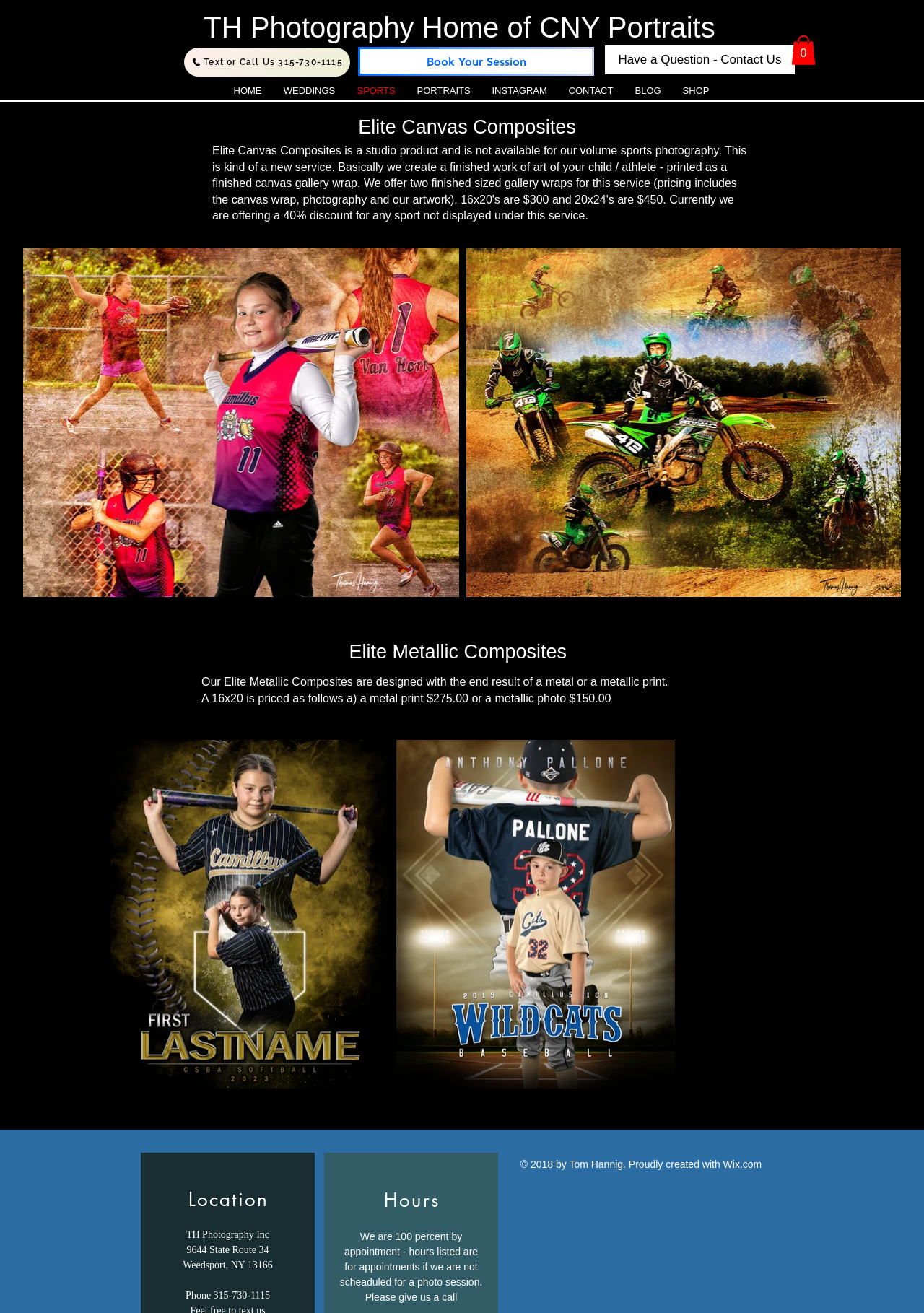What is the price of a 16x20 metal print?
Give a thorough and detailed response to the question.

I found a section on the page that describes the pricing of Elite Metallic Composites, which says 'a metal print $275.00 or a metallic photo $150.00', which suggests that the price of a 16x20 metal print is $275.00.